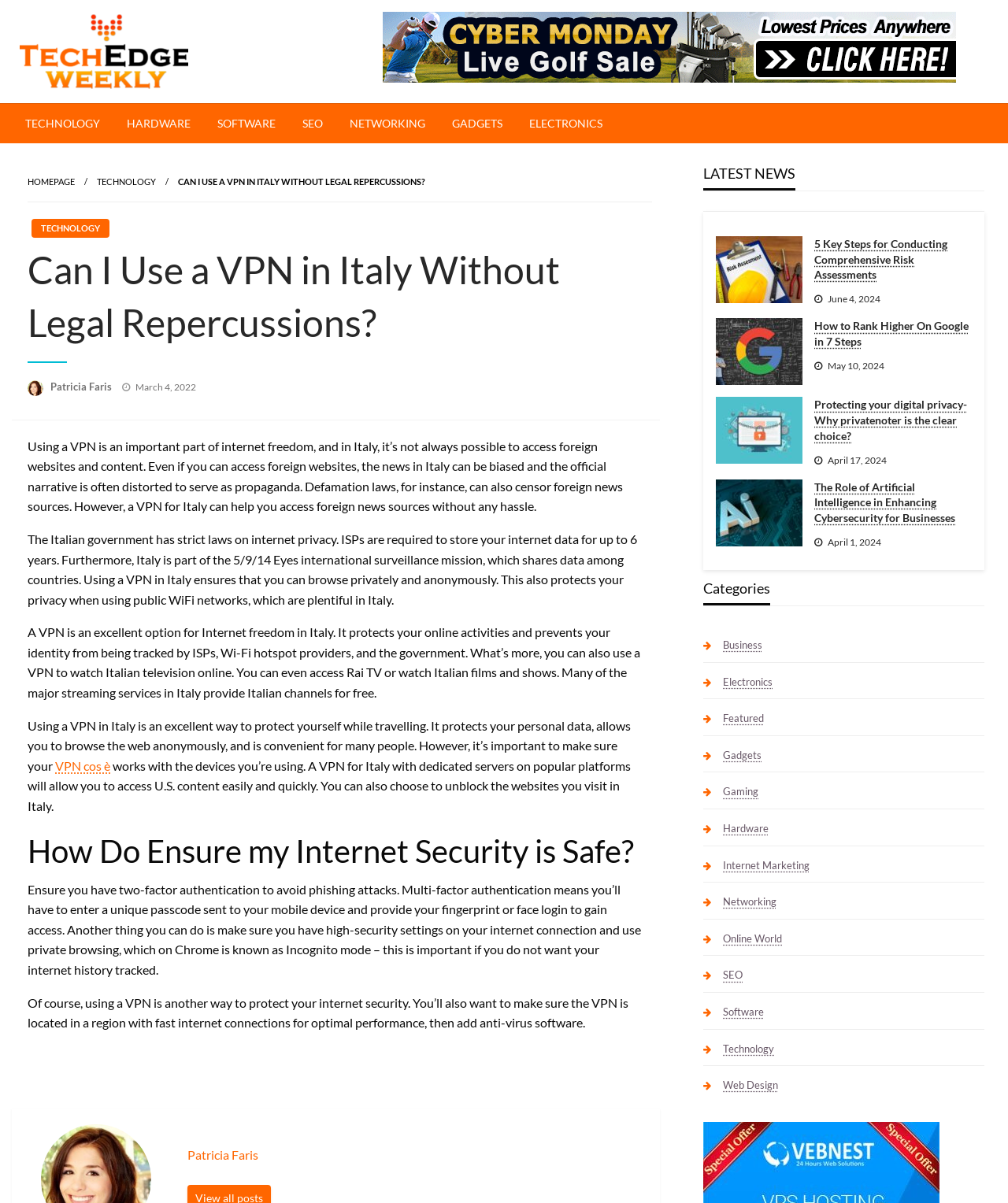Pinpoint the bounding box coordinates of the element that must be clicked to accomplish the following instruction: "Read the article about Can I Use a VPN in Italy Without Legal Repercussions?". The coordinates should be in the format of four float numbers between 0 and 1, i.e., [left, top, right, bottom].

[0.177, 0.147, 0.422, 0.155]